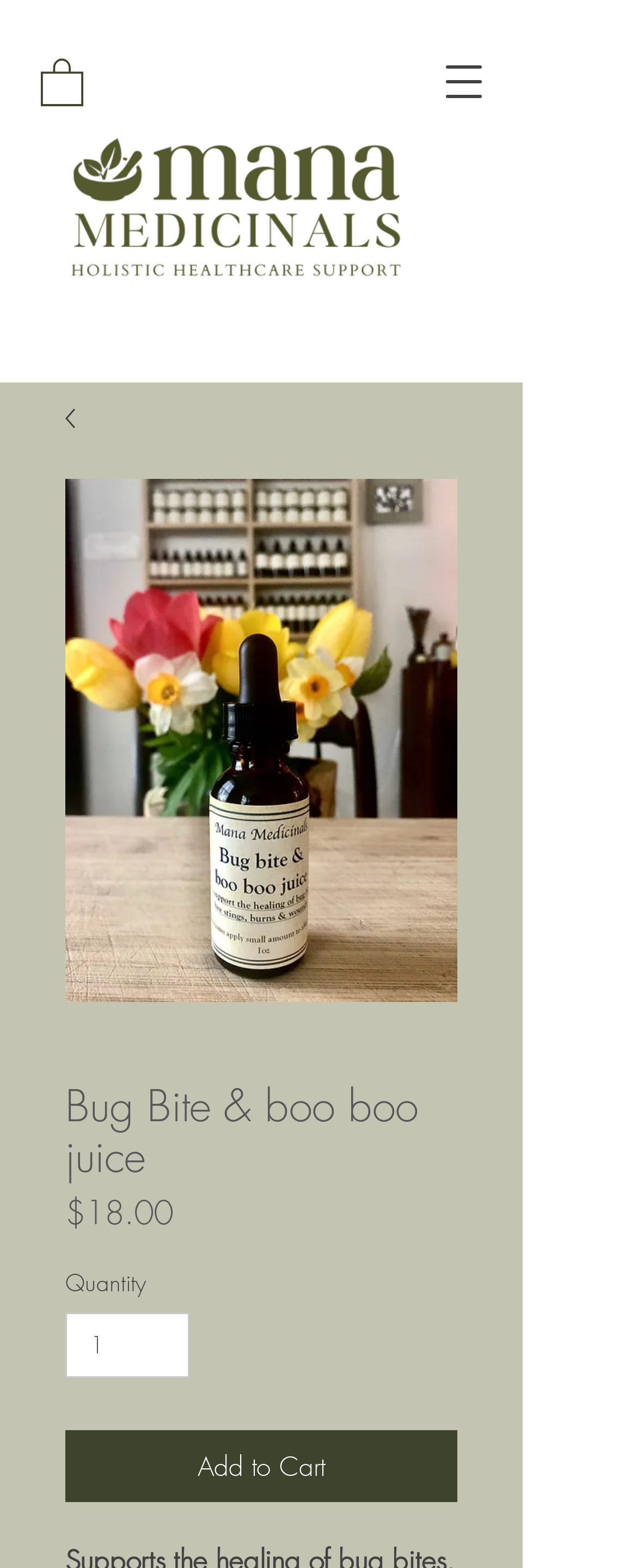Please find the bounding box for the following UI element description. Provide the coordinates in (top-left x, top-left y, bottom-right x, bottom-right y) format, with values between 0 and 1: aria-label="Open navigation menu"

[0.664, 0.026, 0.792, 0.078]